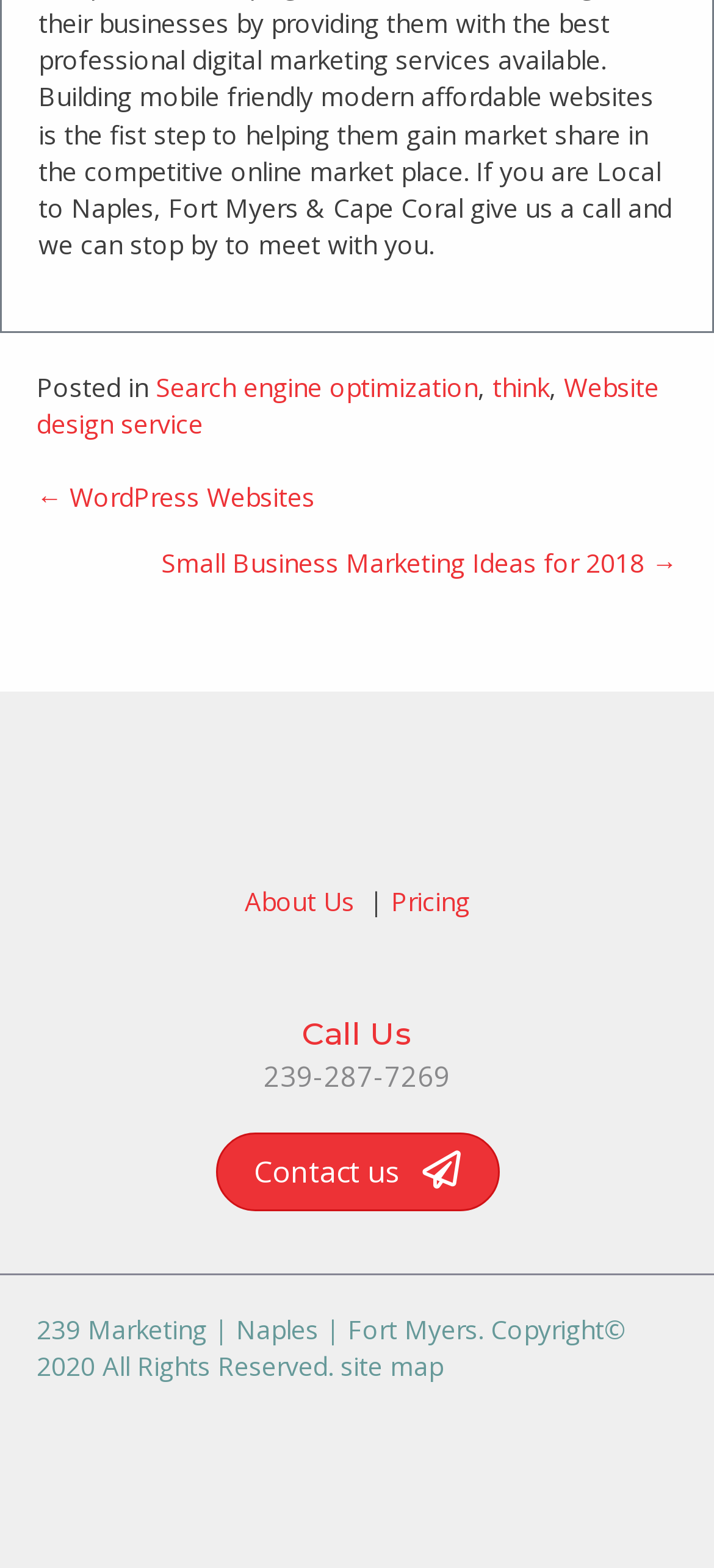Utilize the information from the image to answer the question in detail:
How many main sections are there in the webpage?

The main sections can be identified by looking at the layout of the webpage. There is a top section that contains the latest post category, a middle section that contains the navigation links and a bottom section that contains the company information and contact details.